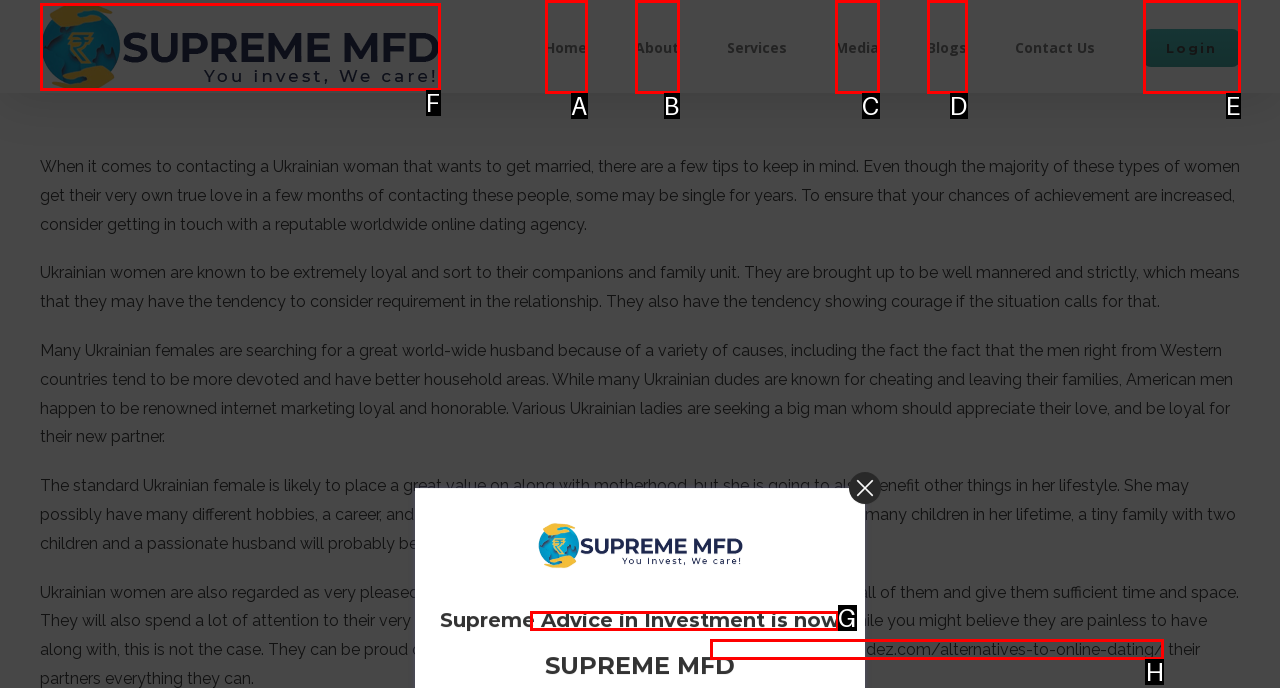Tell me which element should be clicked to achieve the following objective: Click the 'https://eddie-hernandez.com/alternatives-to-online-dating/' link
Reply with the letter of the correct option from the displayed choices.

H